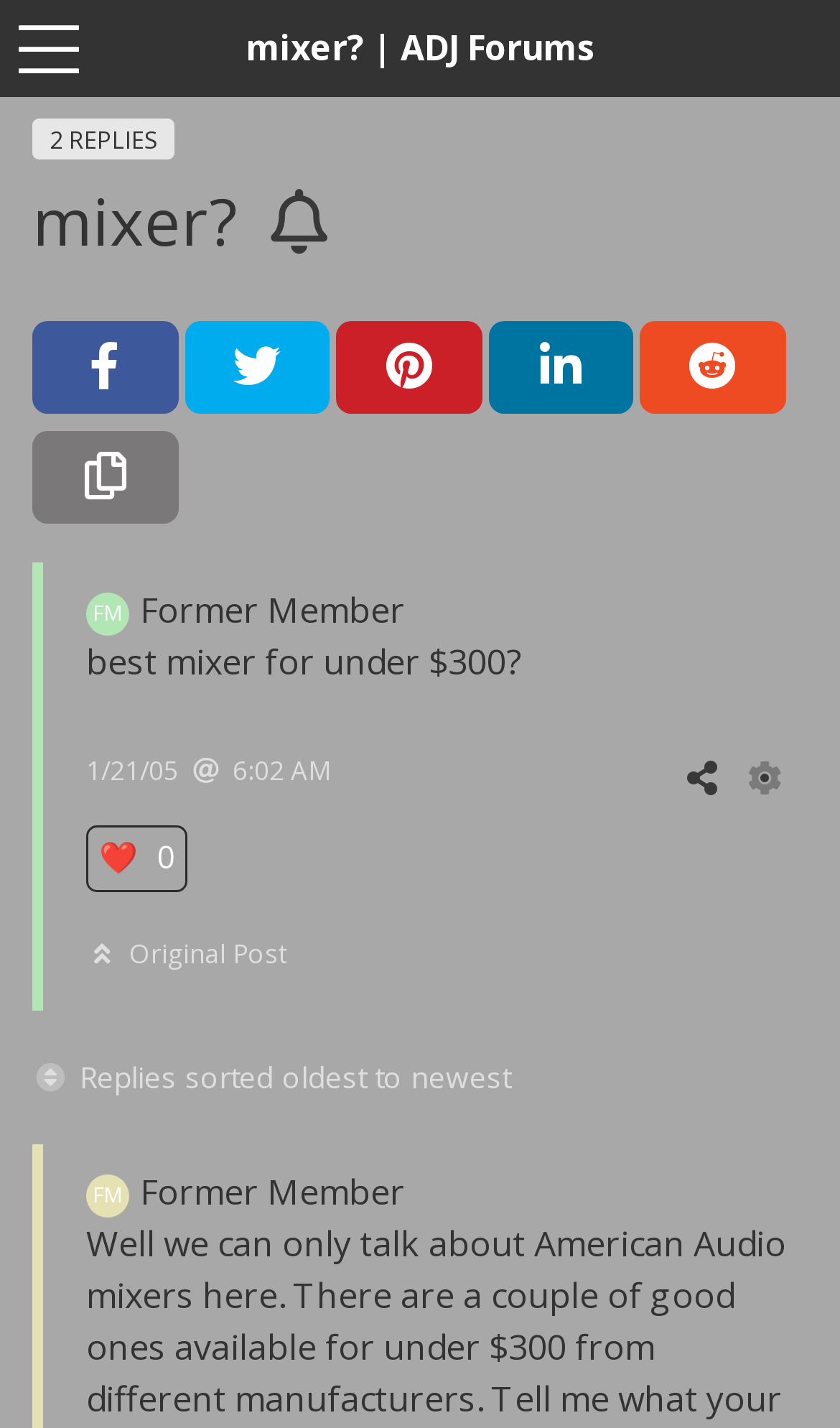What is the purpose of the buttons 'Share on Facebook', 'Share on Twitter', etc.?
Look at the image and respond with a single word or a short phrase.

To share the topic